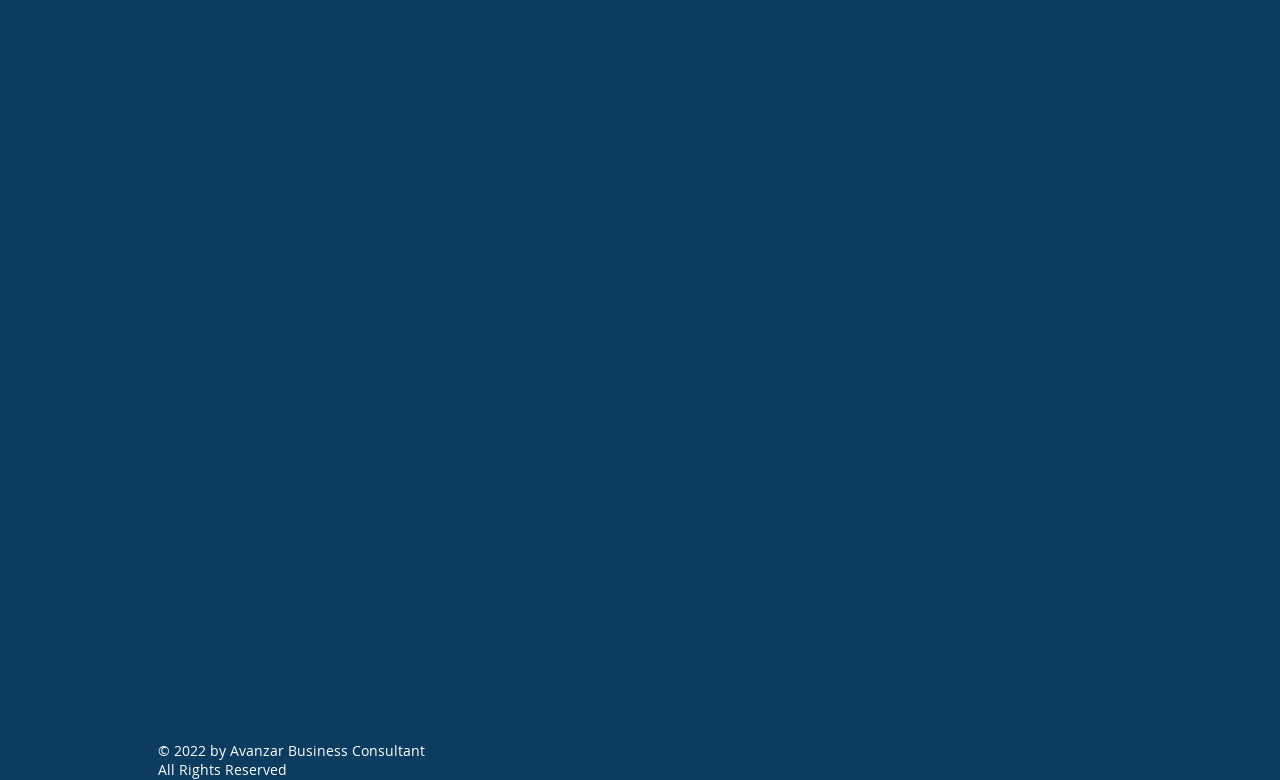Determine the bounding box coordinates of the UI element described below. Use the format (top-left x, top-left y, bottom-right x, bottom-right y) with floating point numbers between 0 and 1: info@avanzarbc.com

[0.648, 0.31, 0.755, 0.332]